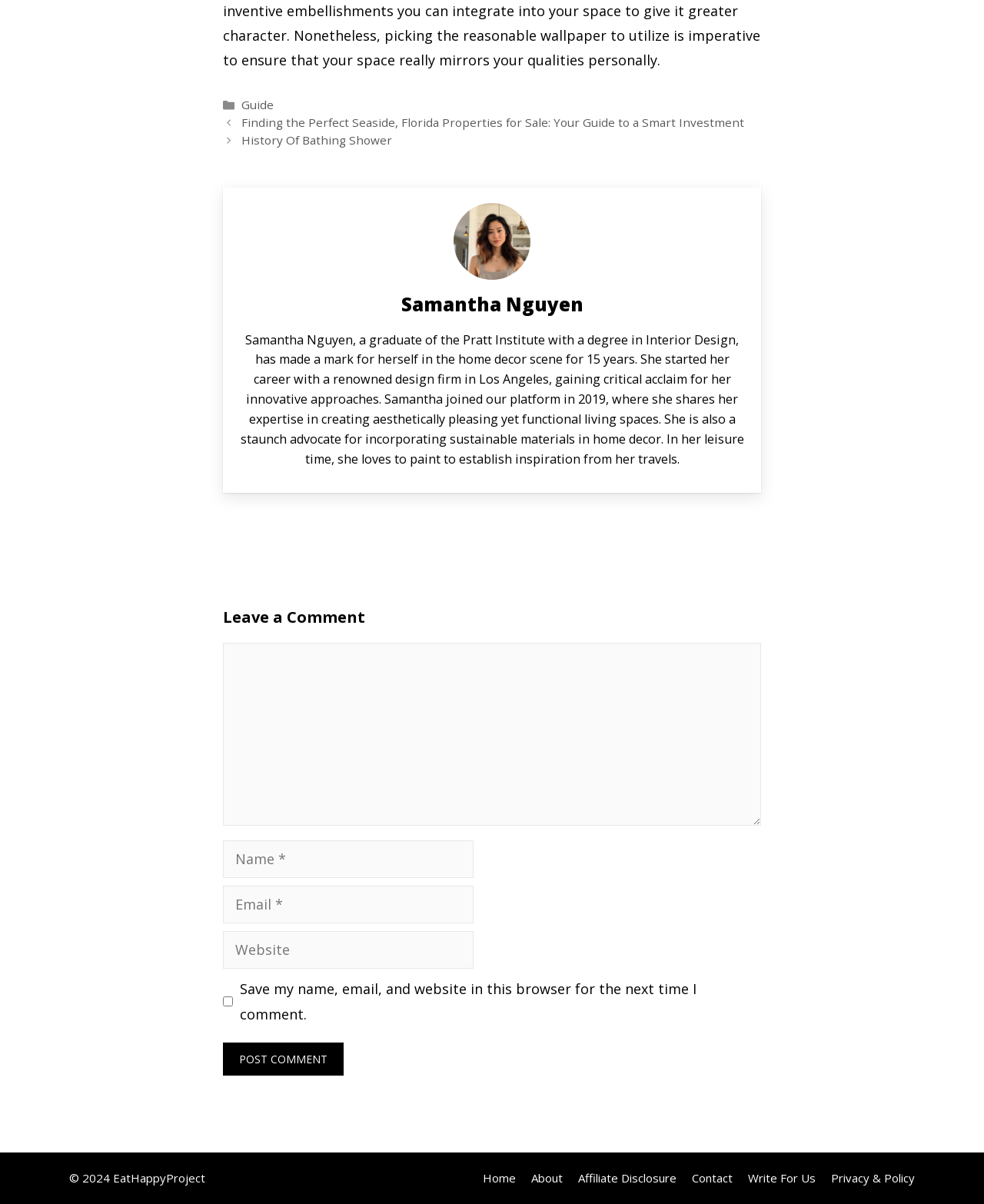Identify the bounding box for the UI element that is described as follows: "parent_node: Comment name="email" placeholder="Email *"".

[0.227, 0.736, 0.481, 0.767]